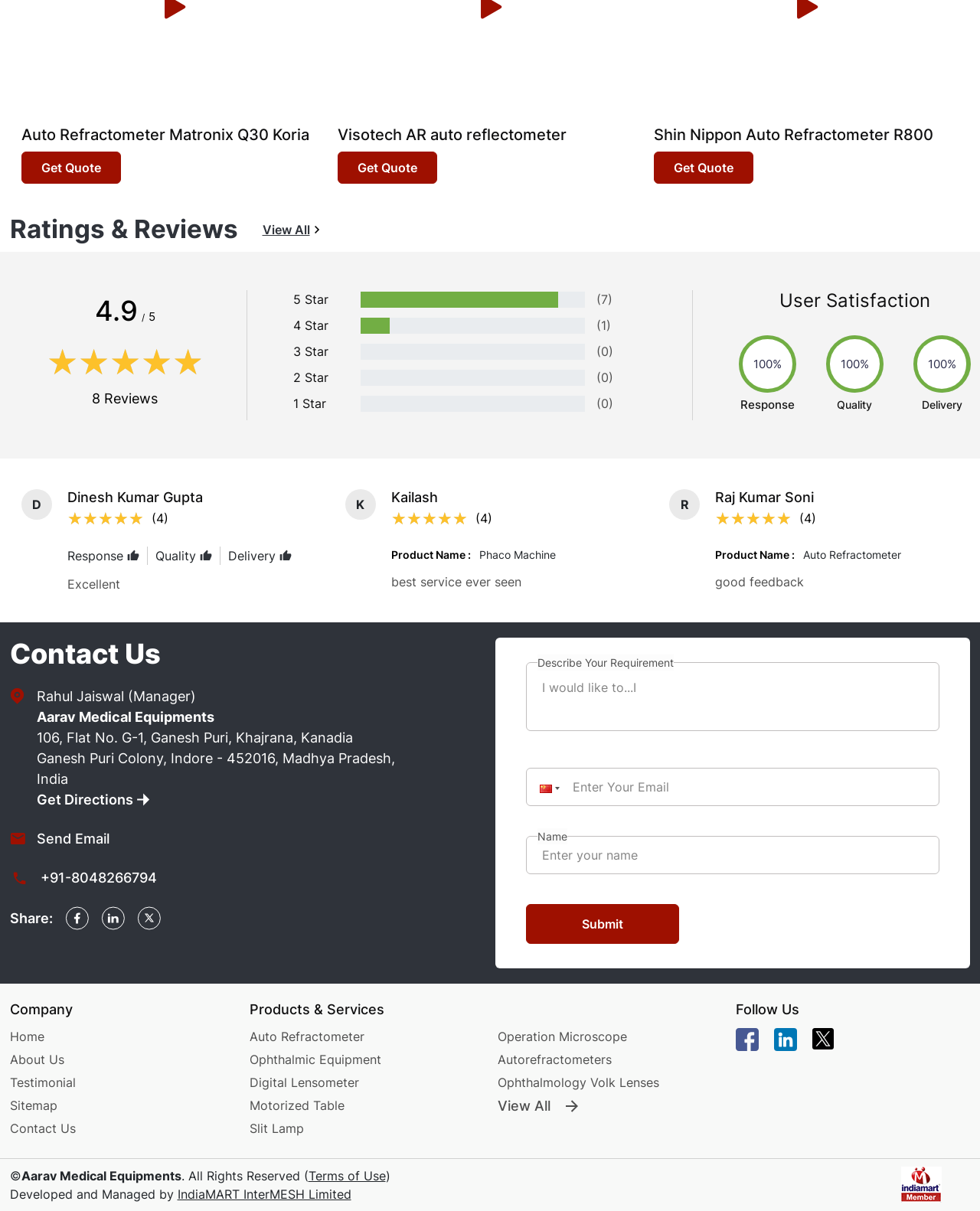Identify the bounding box coordinates for the UI element described as follows: "Shin Nippon Auto Refractometer R800". Ensure the coordinates are four float numbers between 0 and 1, formatted as [left, top, right, bottom].

[0.667, 0.104, 0.952, 0.119]